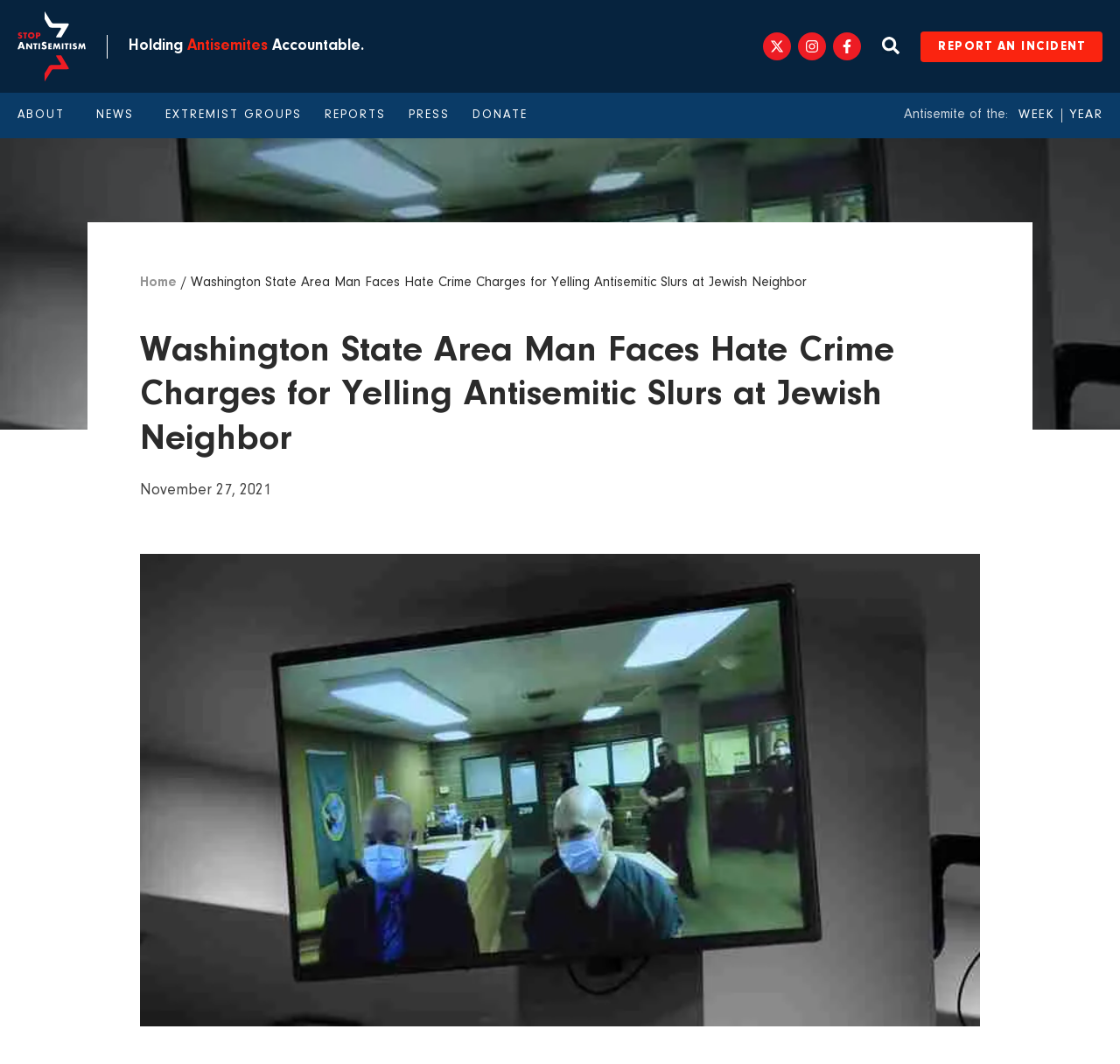How many social media links are present?
From the image, respond with a single word or phrase.

3